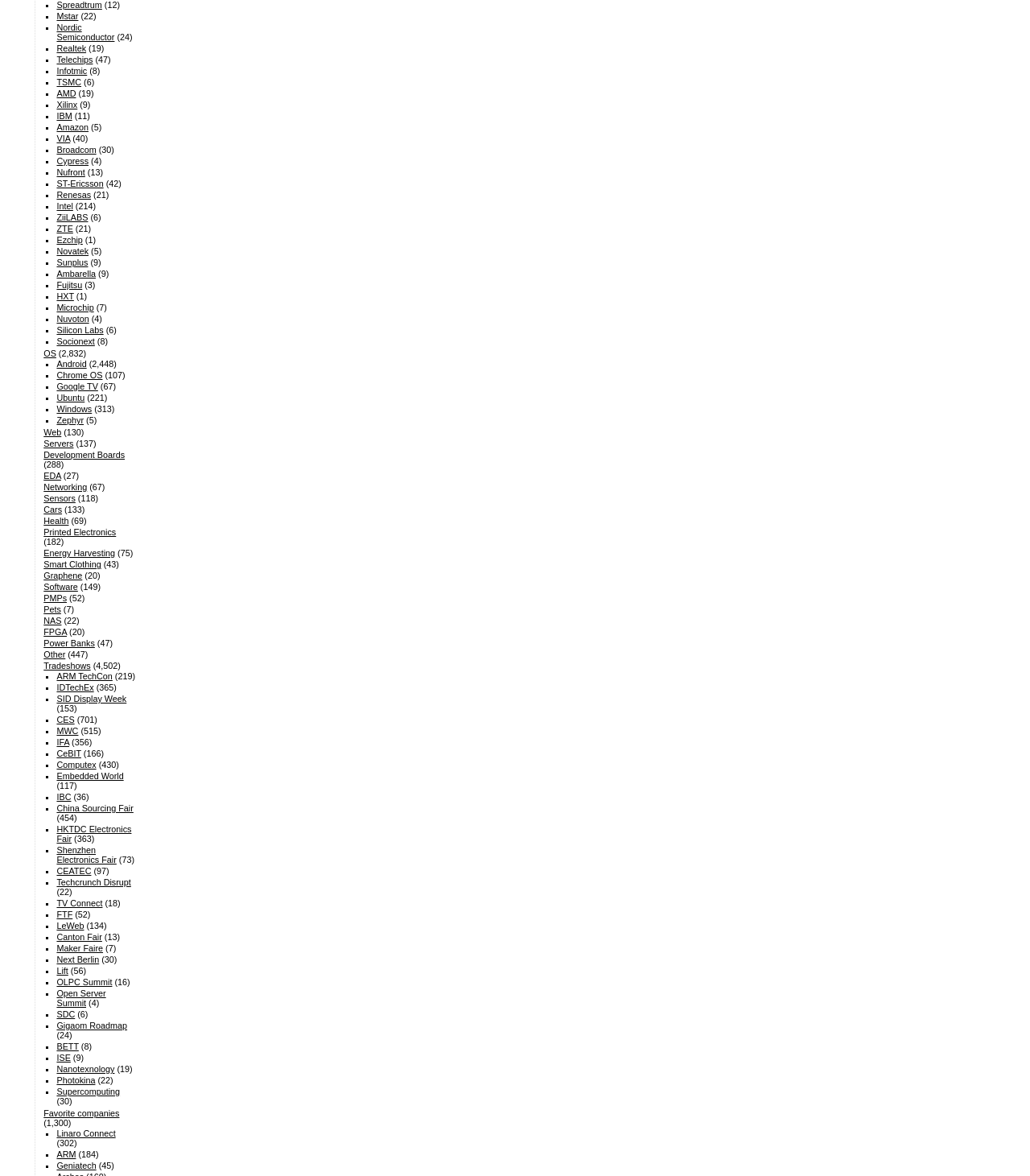Given the element description, predict the bounding box coordinates in the format (top-left x, top-left y, bottom-right x, bottom-right y), using floating point numbers between 0 and 1: SID Display Week

[0.055, 0.59, 0.123, 0.598]